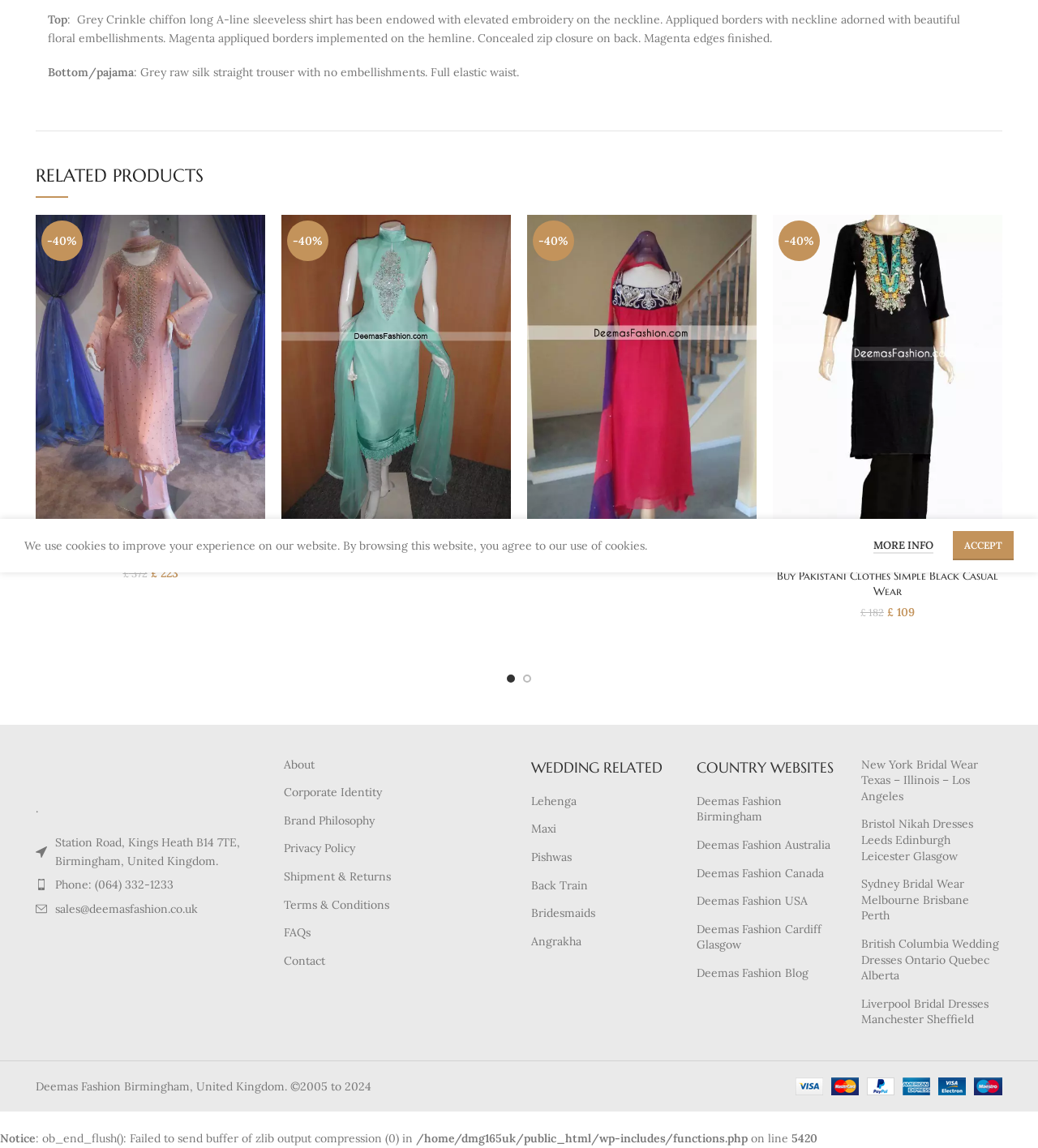Based on the element description Deemas Fashion Cardiff Glasgow, identify the bounding box coordinates for the UI element. The coordinates should be in the format (top-left x, top-left y, bottom-right x, bottom-right y) and within the 0 to 1 range.

[0.671, 0.803, 0.806, 0.83]